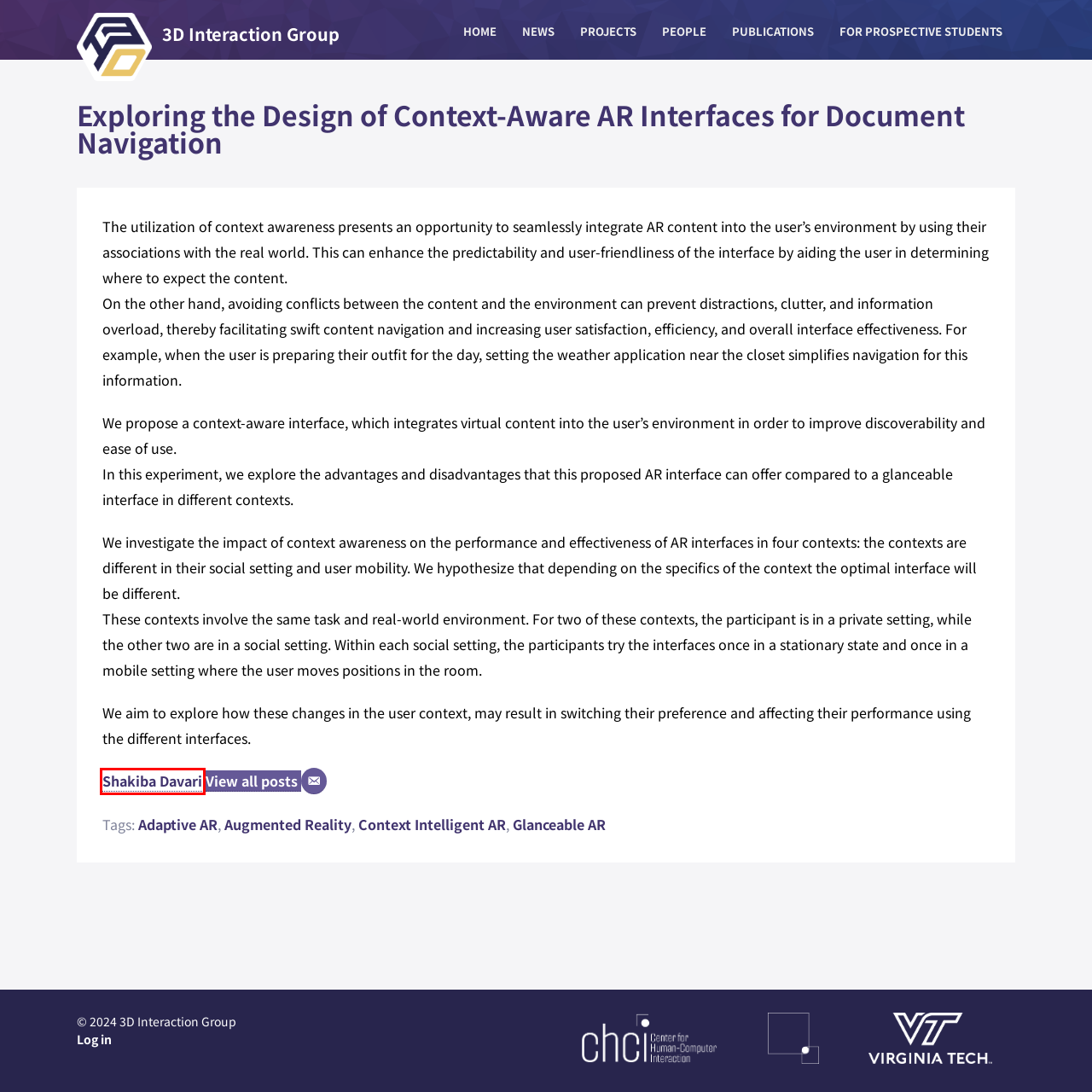Given a webpage screenshot with a red bounding box around a UI element, choose the webpage description that best matches the new webpage after clicking the element within the bounding box. Here are the candidates:
A. Context Intelligent AR | 3D Interaction Group
B. Shakiba Davari | 3D Interaction Group
C. Projects | 3D Interaction Group
D. Augmented Reality | 3D Interaction Group
E. Publications | 3D Interaction Group
F. 3D Interaction Group
G. For Prospective Students | 3D Interaction Group
H. Log In ‹ 3D Interaction Group — WordPress

B